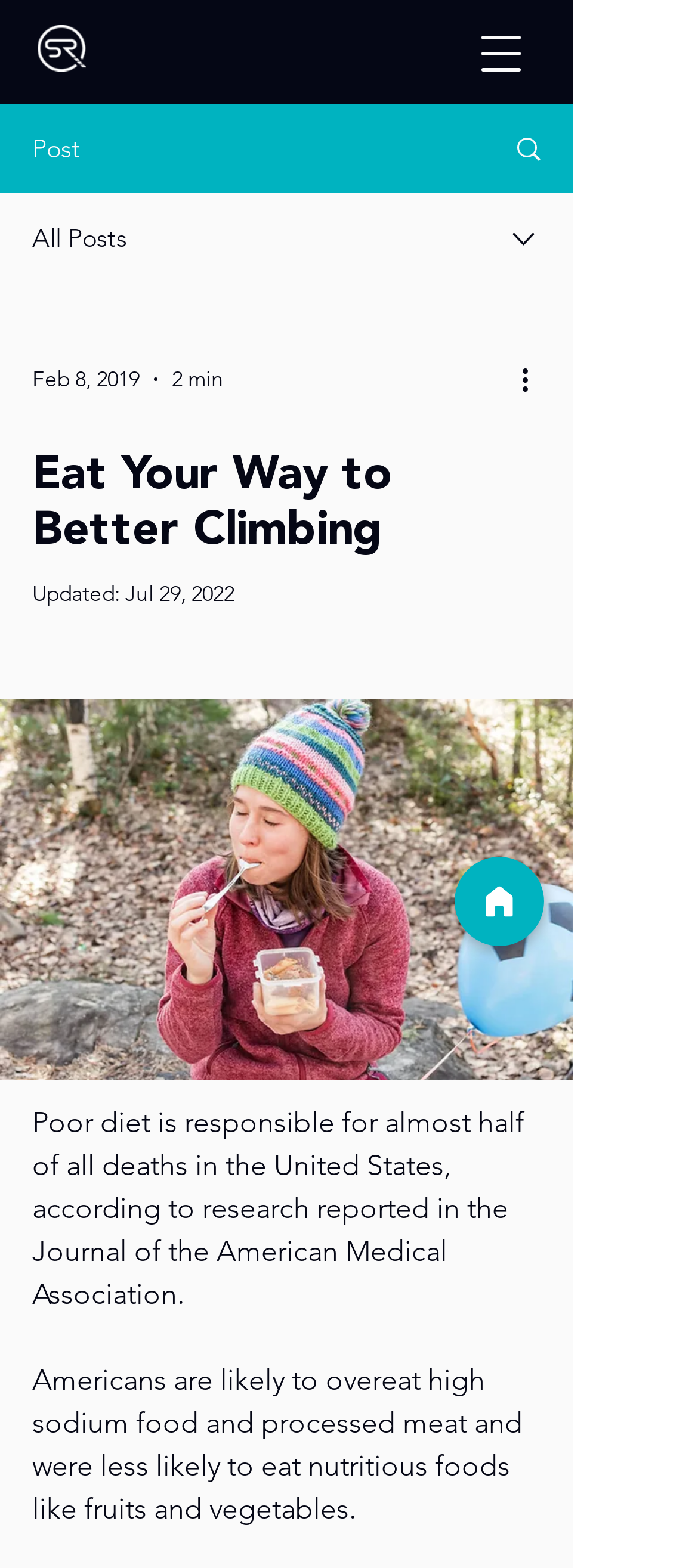Please find and report the primary heading text from the webpage.

Eat Your Way to Better Climbing